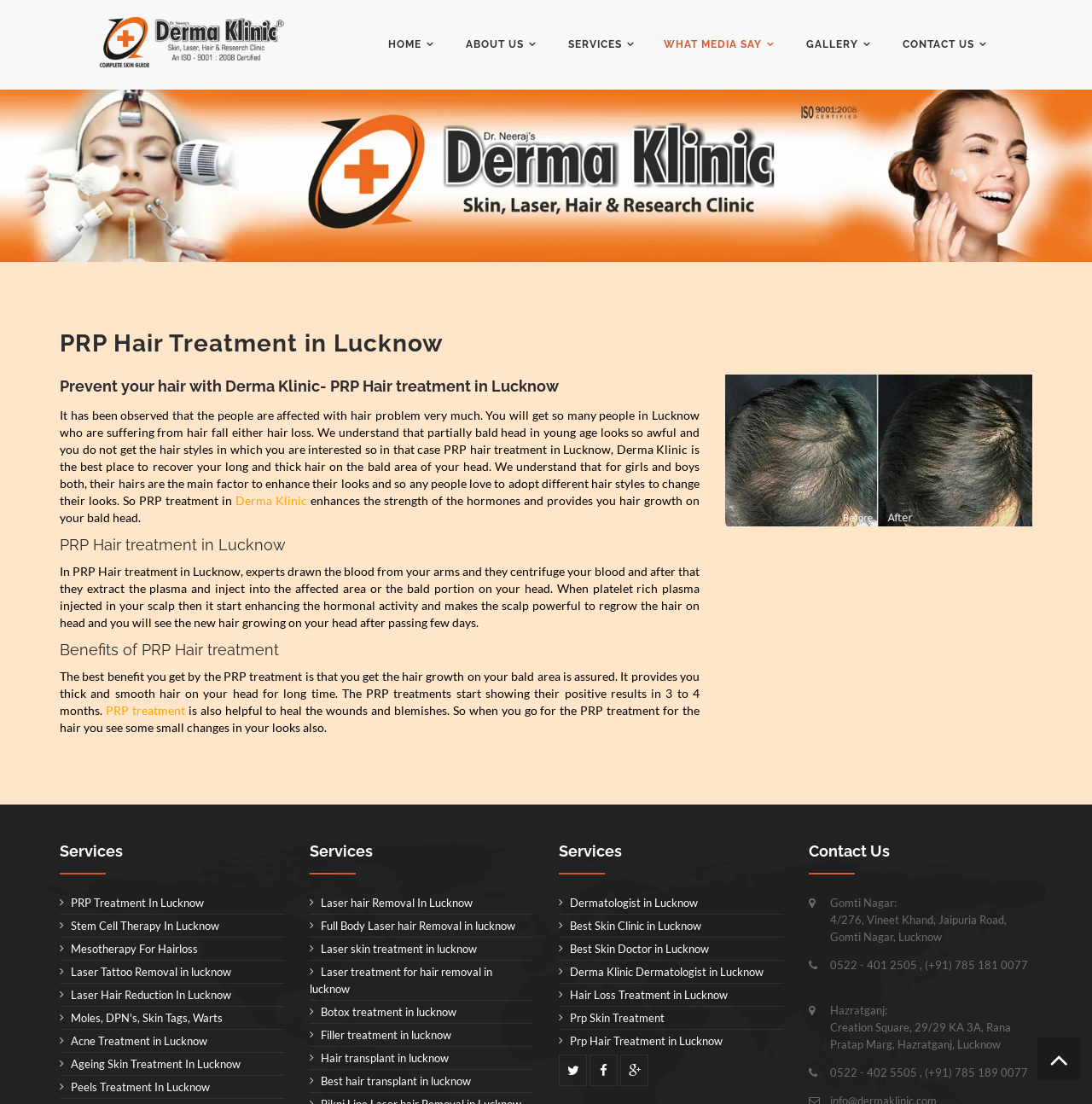What is the purpose of PRP treatment?
Respond with a short answer, either a single word or a phrase, based on the image.

Hair growth